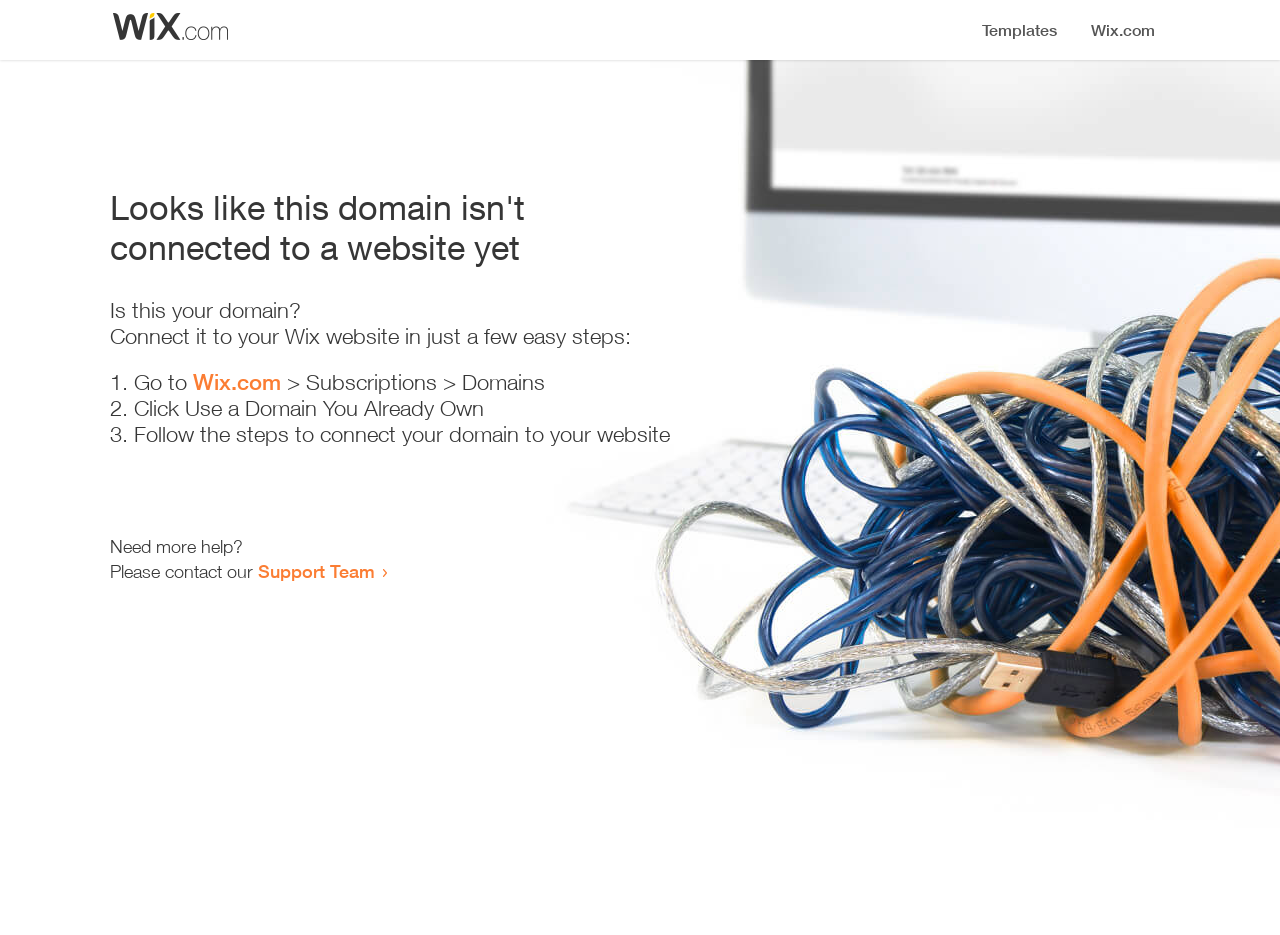From the webpage screenshot, predict the bounding box of the UI element that matches this description: "Support Team".

[0.202, 0.599, 0.293, 0.622]